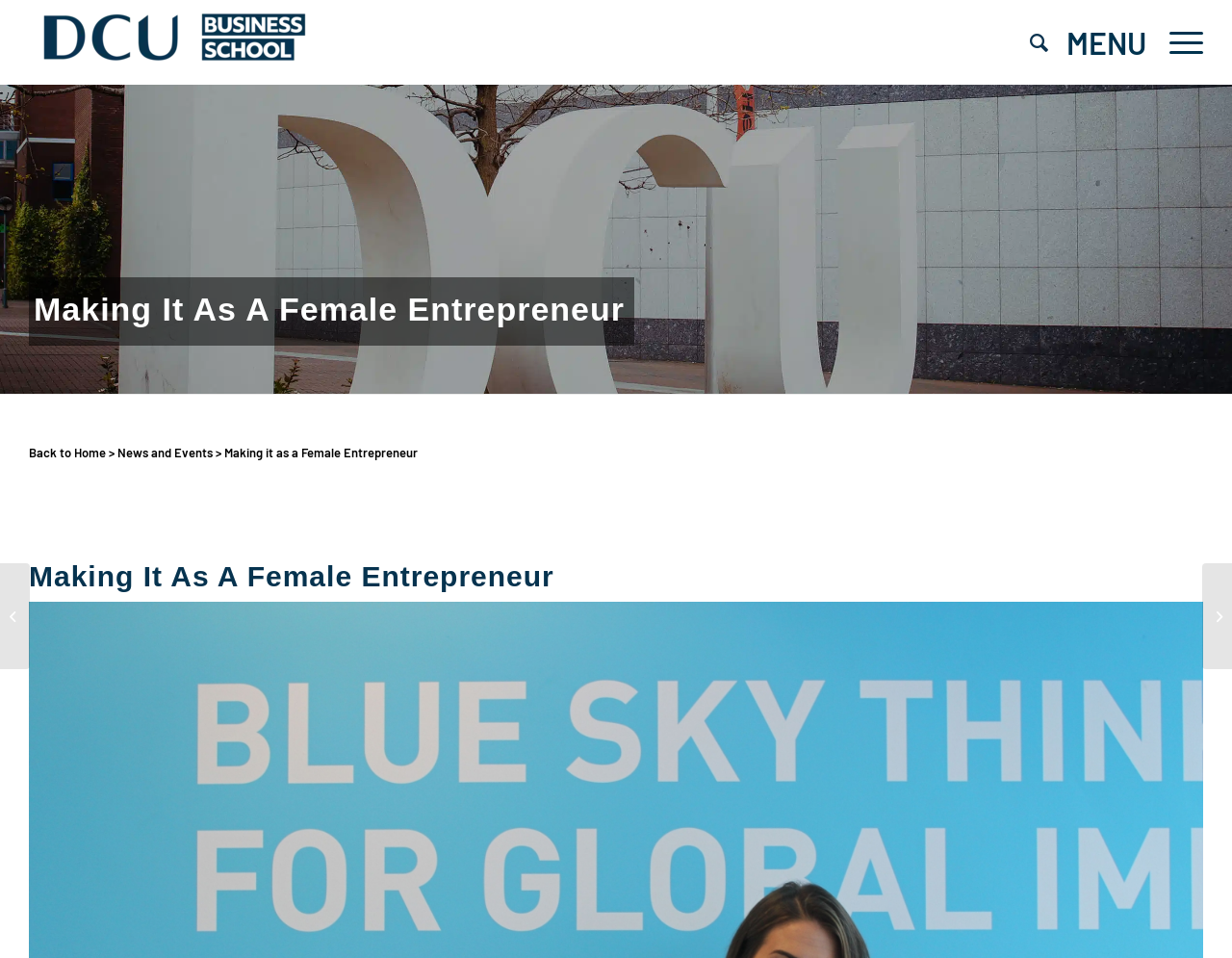How many links are in the top navigation bar?
Provide an in-depth answer to the question, covering all aspects.

I counted the links in the top navigation bar and found three links: 'DCU Business School', 'Search', and 'Menu'.